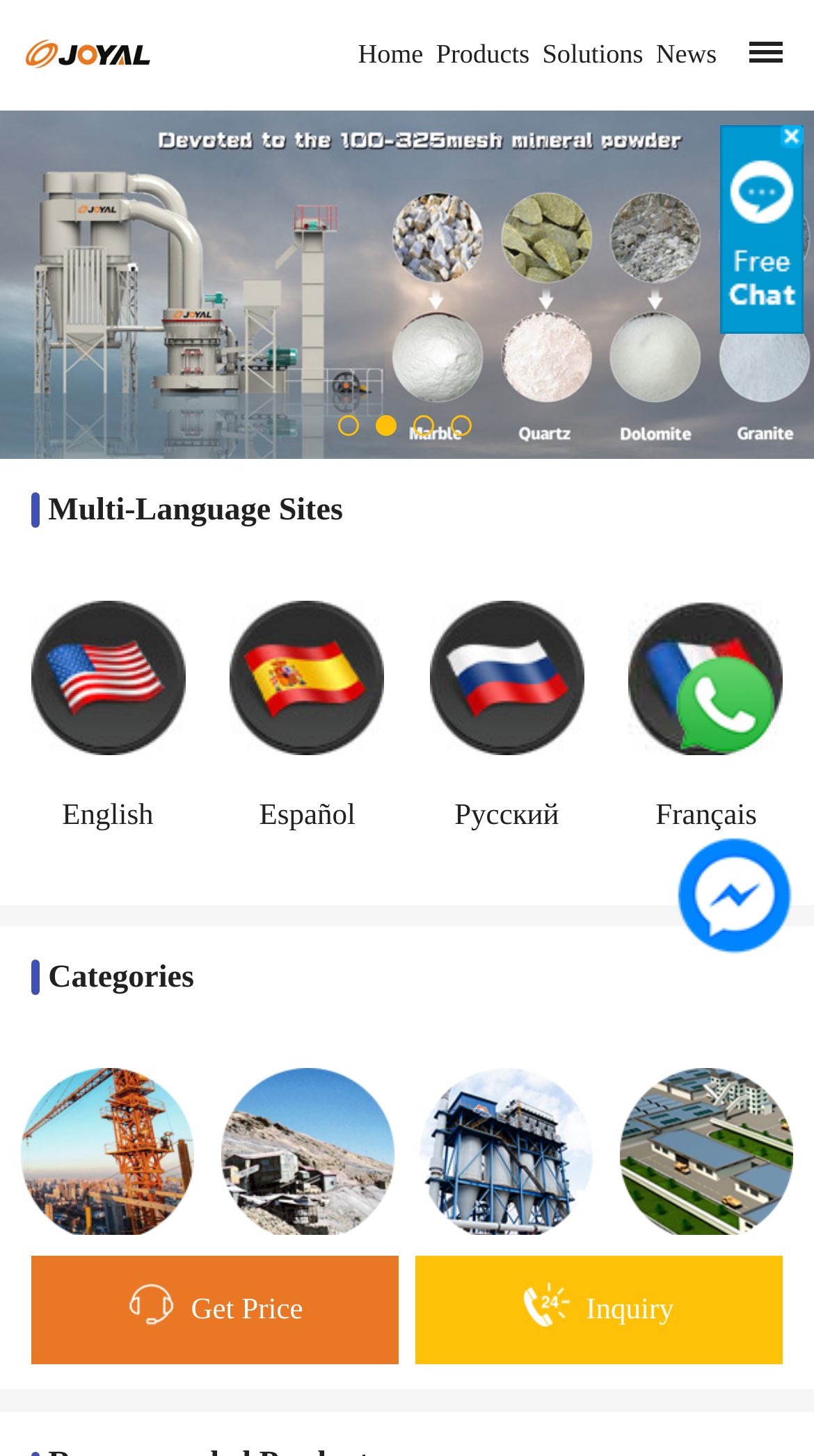Please provide a short answer using a single word or phrase for the question:
What is the category below 'Auxiliary'

Solutions